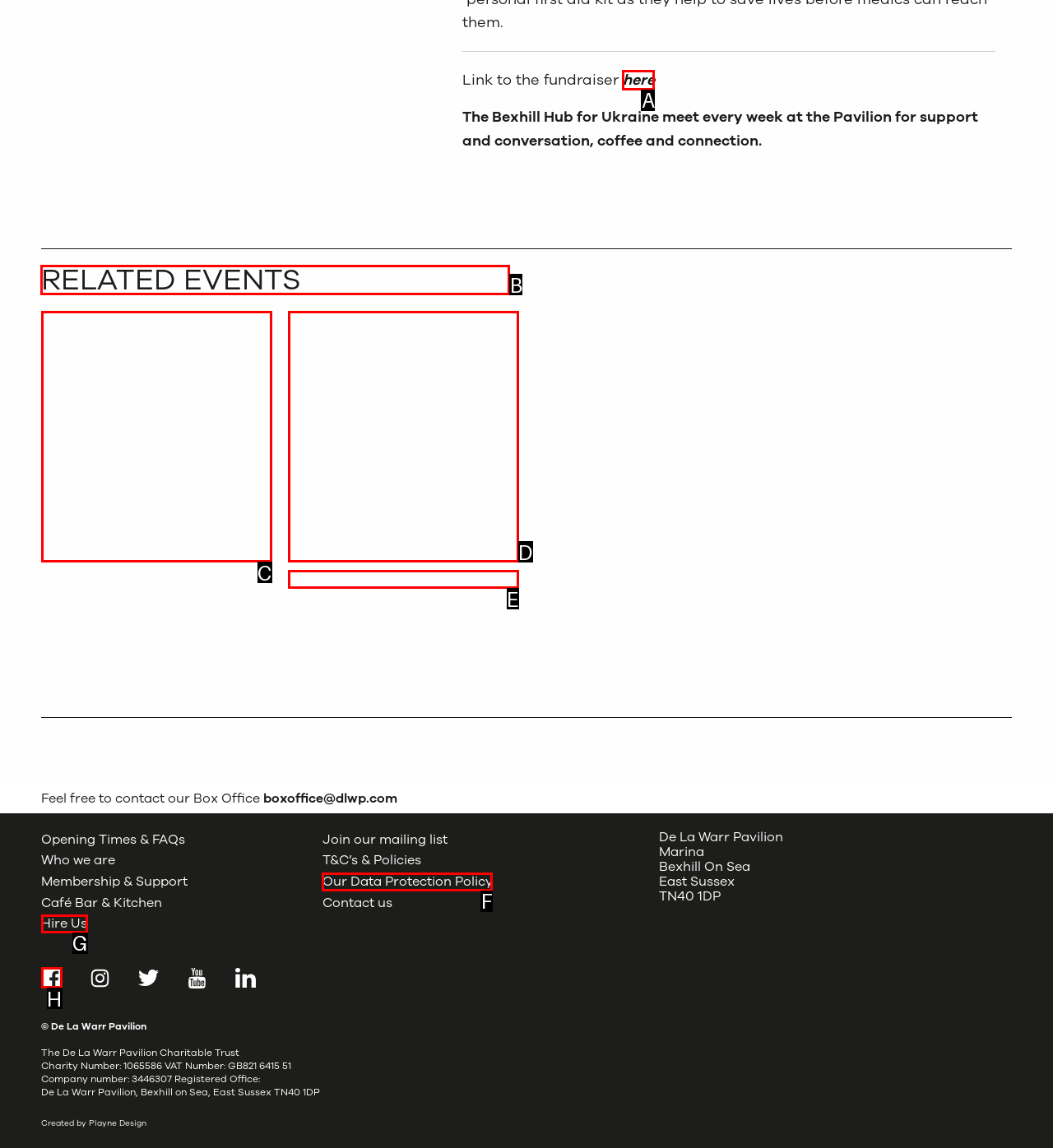Point out the UI element to be clicked for this instruction: View related events. Provide the answer as the letter of the chosen element.

B